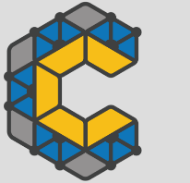Create a vivid and detailed description of the image.

The image displays a stylized logo featuring a geometric design that forms the letter "C." The logo incorporates blue and yellow shapes arranged in a way that suggests depth and dimension, with a modern and professional aesthetic. It likely represents the brand identity of Crystal Systems, a company that specializes in providing software and services for manufacturers, distributors, and brand owners in industries such as natural food and dietary supplements. The logo’s contemporary design reflects the company's commitment to quality and innovation in regulatory solutions.